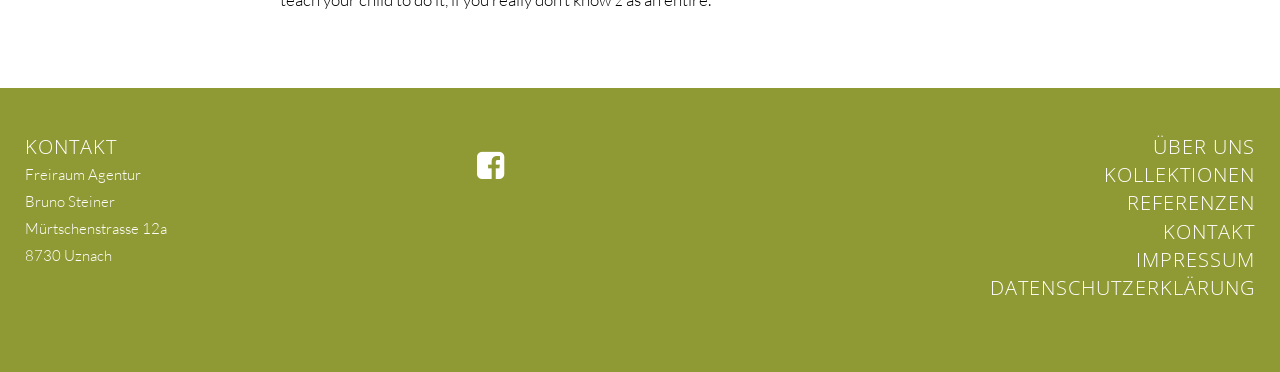What is the address of the agentur?
Based on the visual information, provide a detailed and comprehensive answer.

The address of the agentur can be found in the StaticText elements located at the top left of the webpage, below the name of the agentur. The street address is 'Mürtschenstrasse 12a' and the postal code and city are '8730 Uznach'.